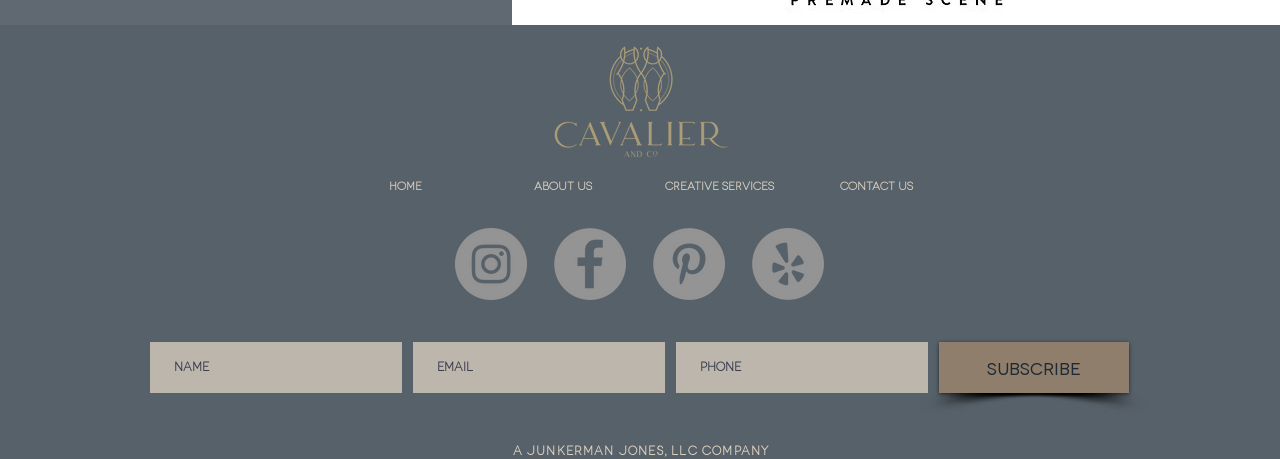What is the logo of the company?
From the screenshot, supply a one-word or short-phrase answer.

CAVALIER&CO